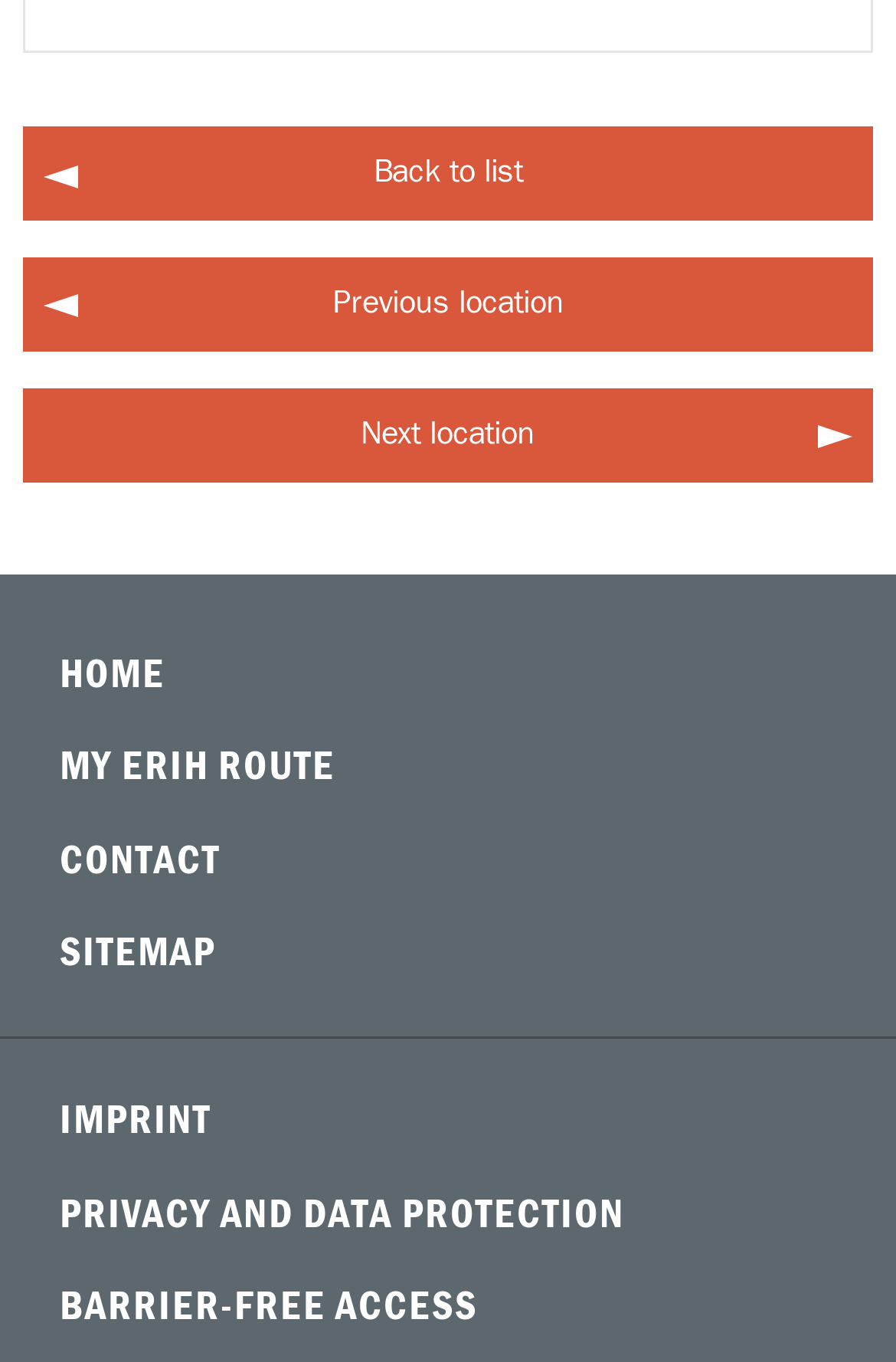From the given element description: "Next location", find the bounding box for the UI element. Provide the coordinates as four float numbers between 0 and 1, in the order [left, top, right, bottom].

[0.026, 0.285, 0.974, 0.354]